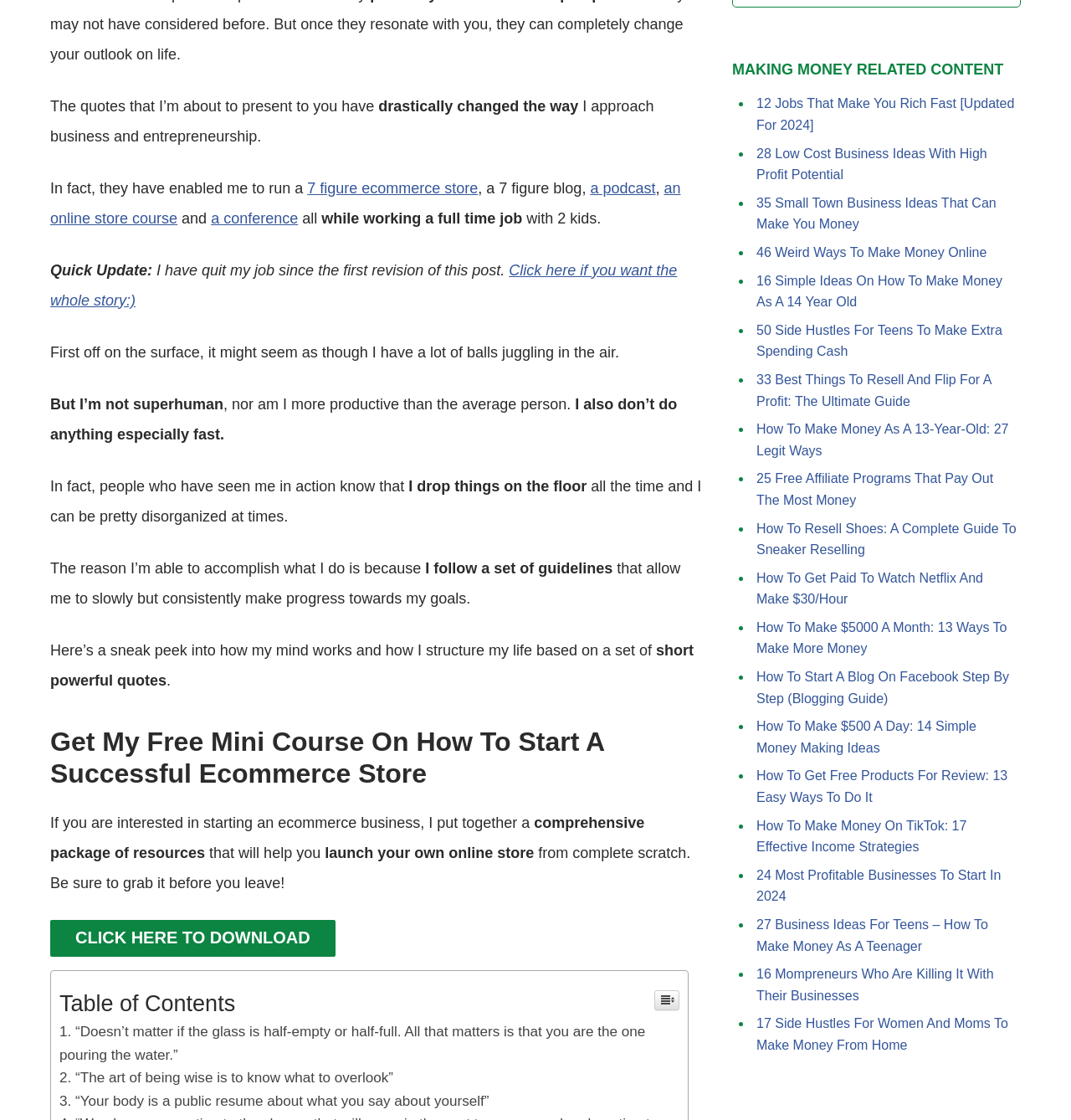Determine the bounding box coordinates of the UI element described below. Use the format (top-left x, top-left y, bottom-right x, bottom-right y) with floating point numbers between 0 and 1: 7 figure ecommerce store

[0.287, 0.16, 0.446, 0.175]